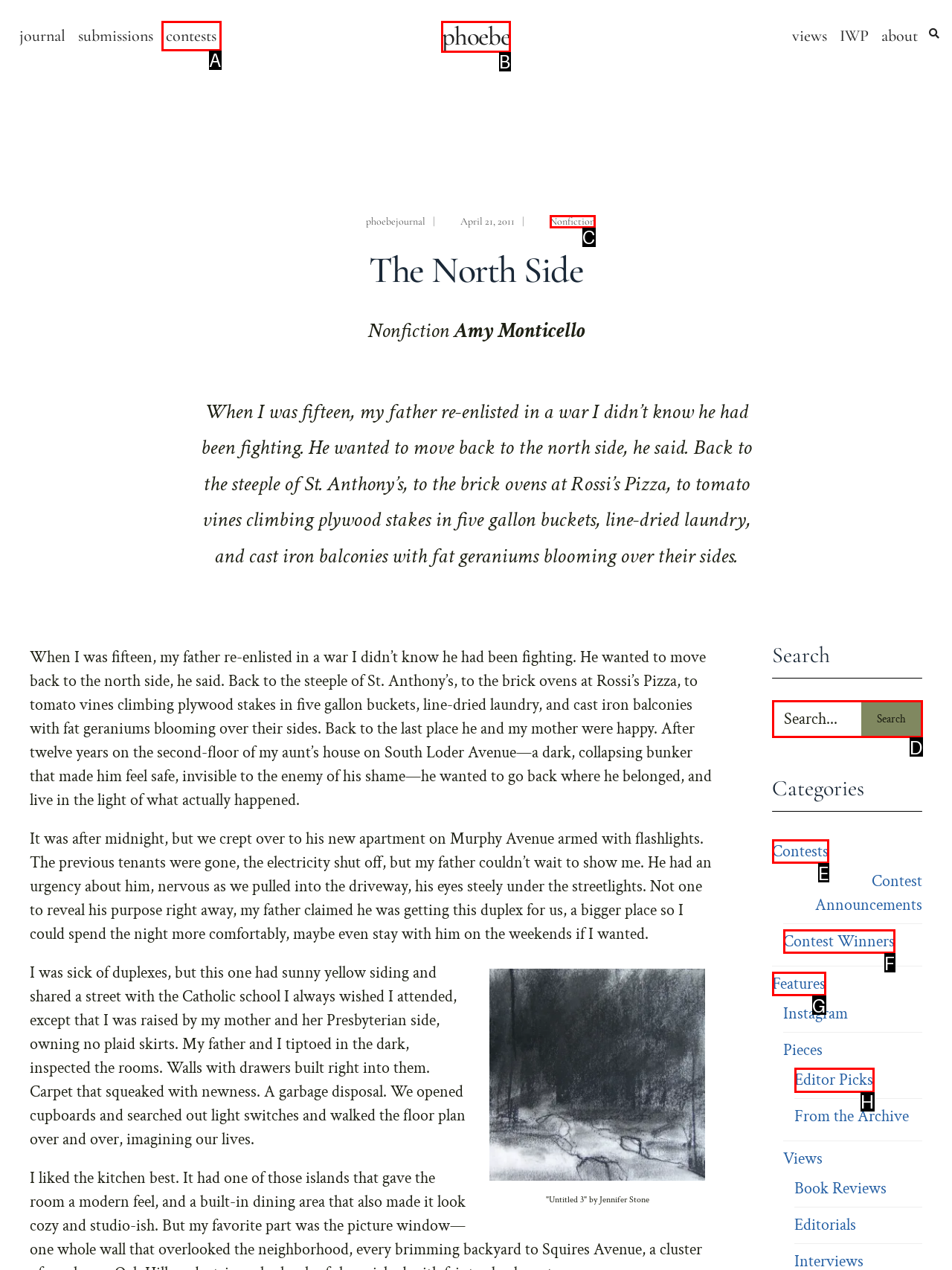Choose the HTML element to click for this instruction: view the editor picks Answer with the letter of the correct choice from the given options.

H